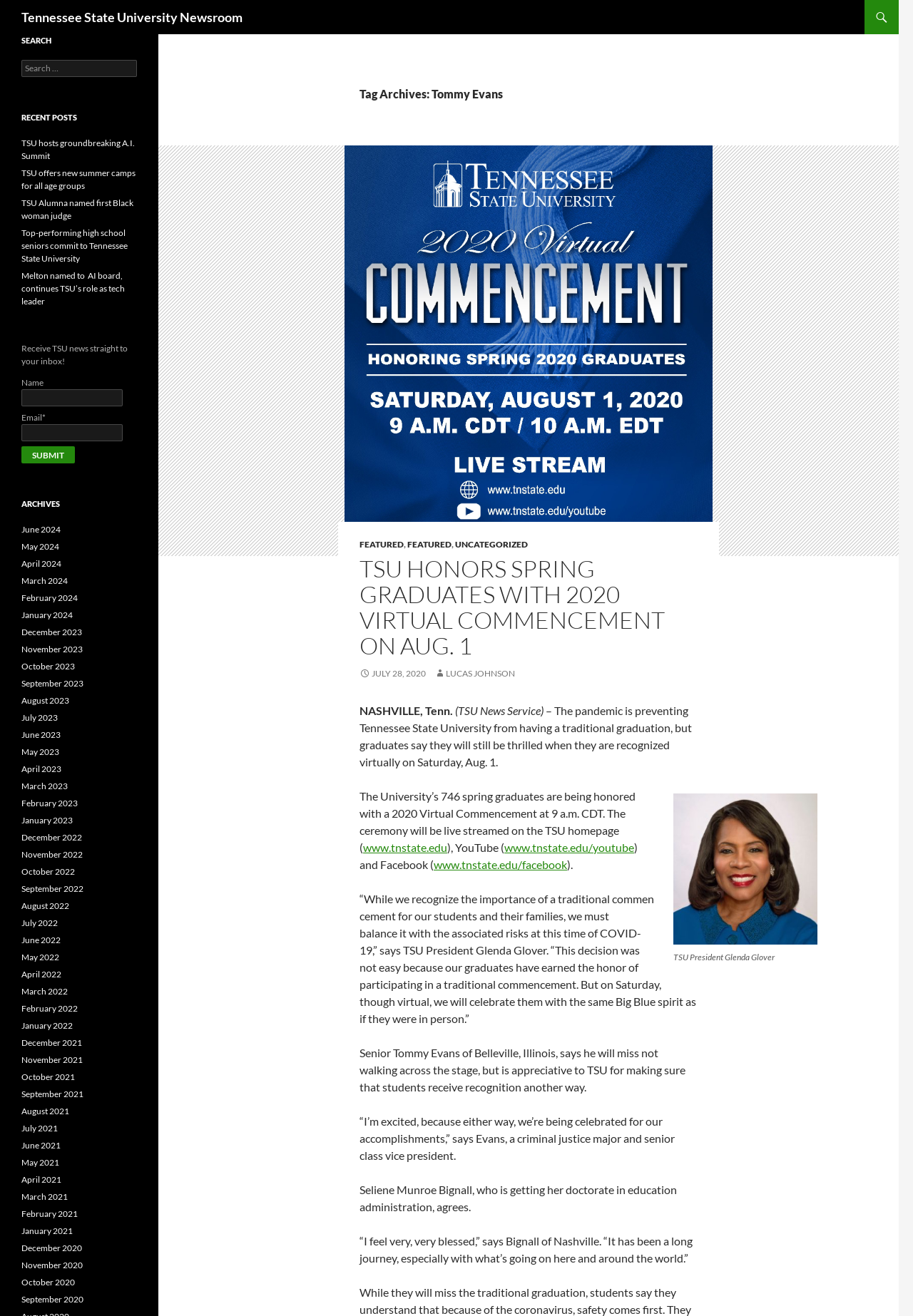Please specify the bounding box coordinates for the clickable region that will help you carry out the instruction: "Subscribe to TSU news".

[0.023, 0.287, 0.14, 0.309]